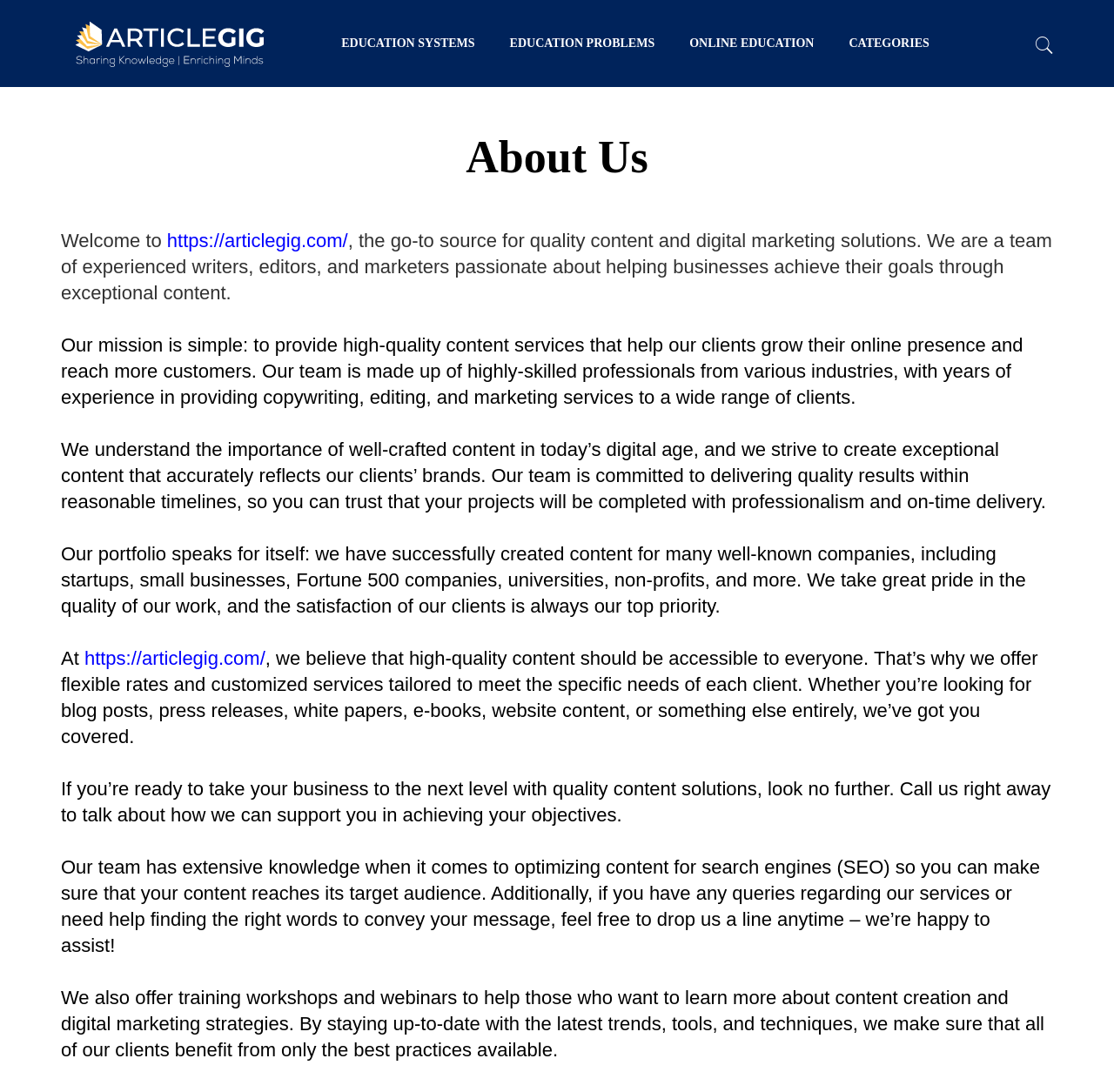What is their mission?
Using the information from the image, answer the question thoroughly.

According to the webpage, their mission is to provide high-quality content services that help their clients grow their online presence and reach more customers.